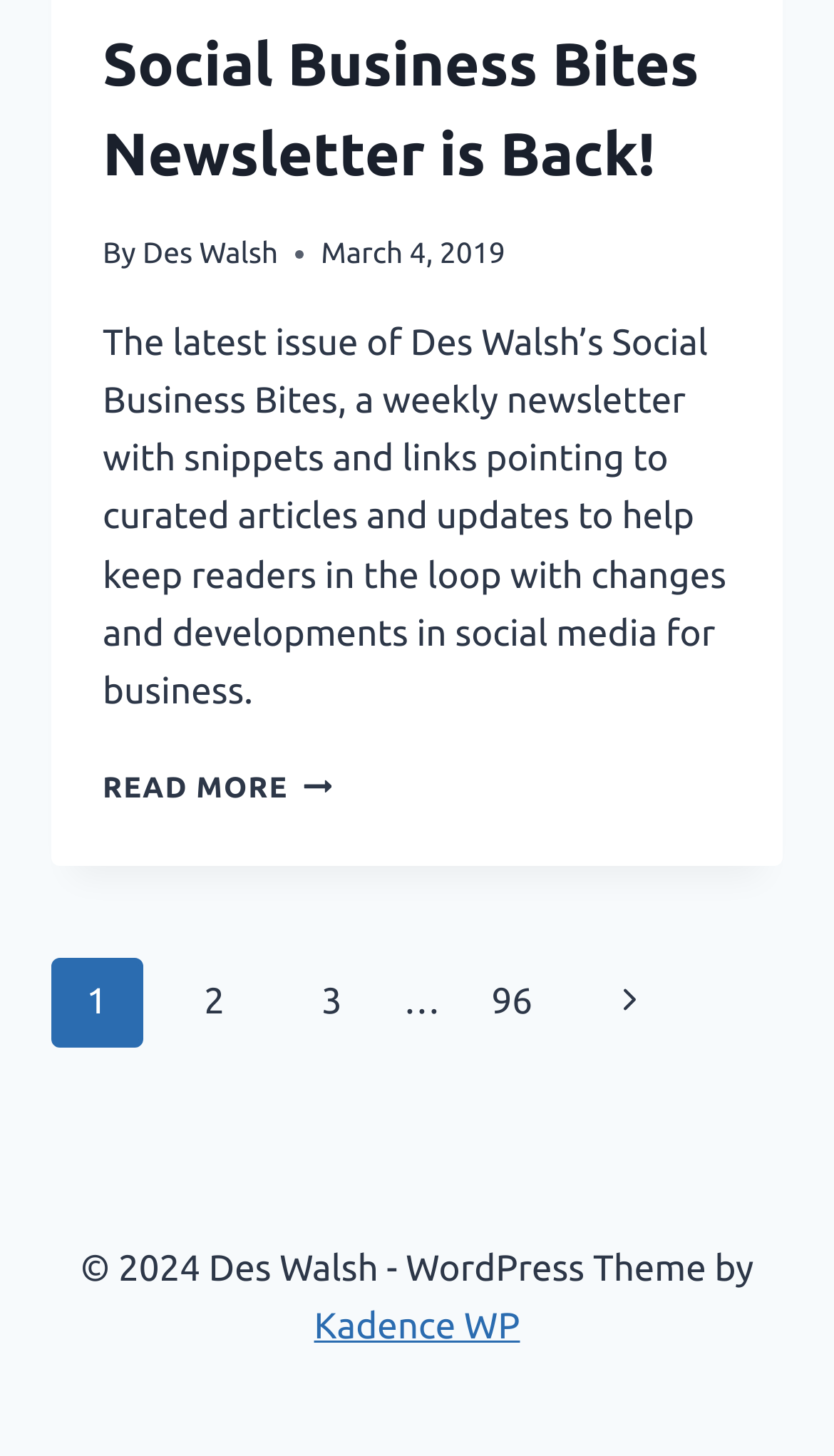Who wrote the Social Business Bites newsletter?
Look at the image and respond with a one-word or short-phrase answer.

Des Walsh